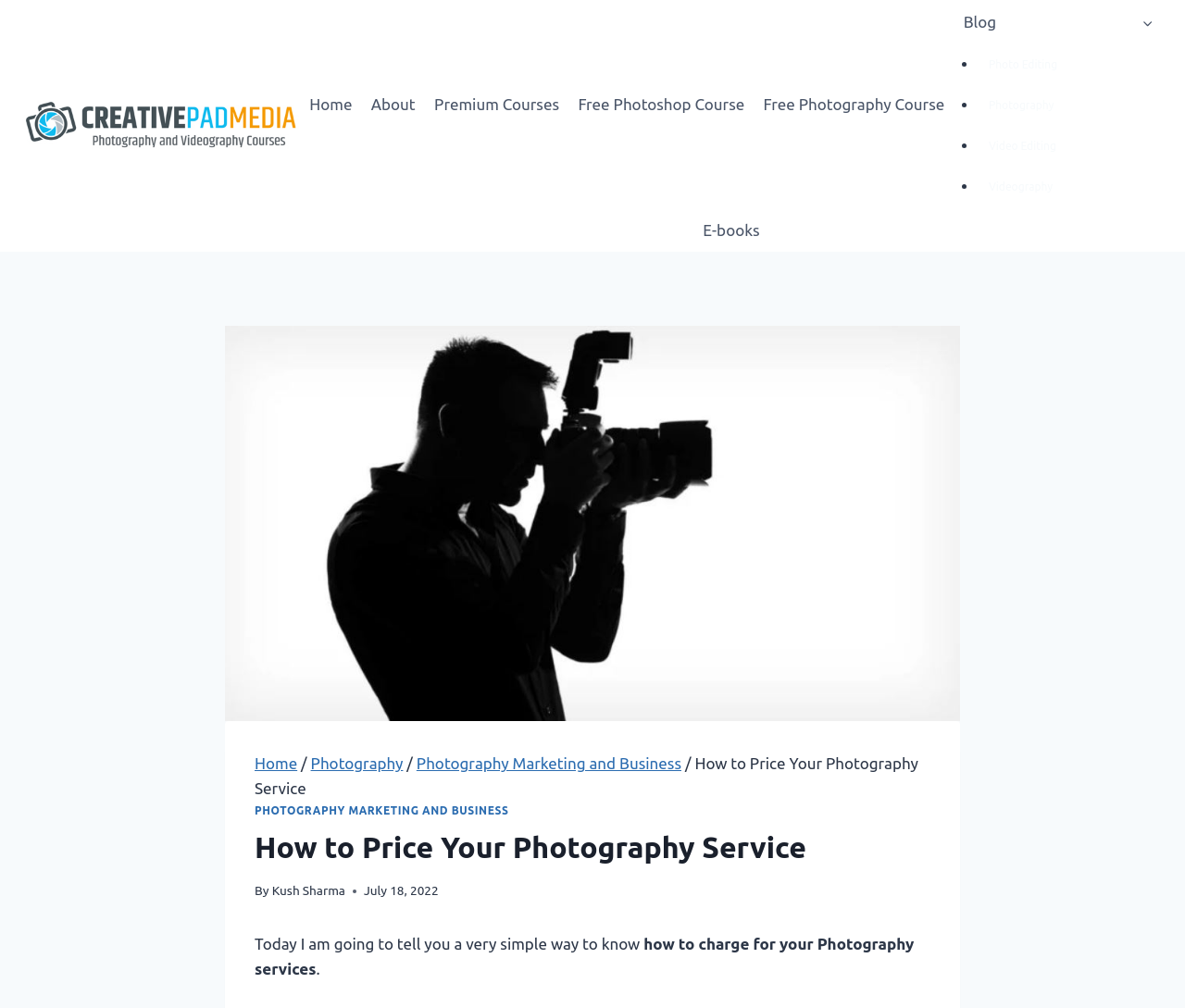Please find and provide the title of the webpage.

How to Price Your Photography Service